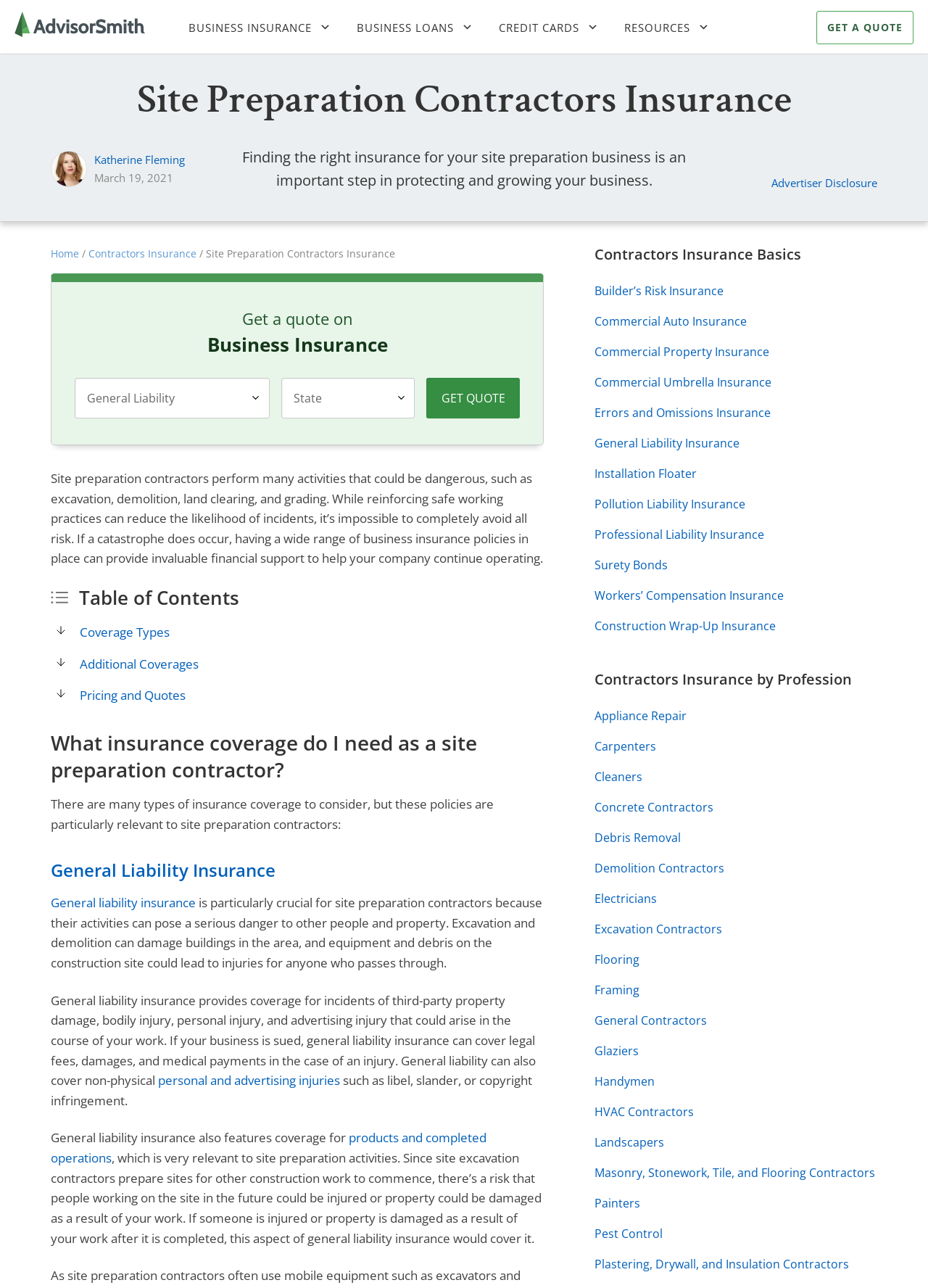Please find the main title text of this webpage.

Site Preparation Contractors Insurance